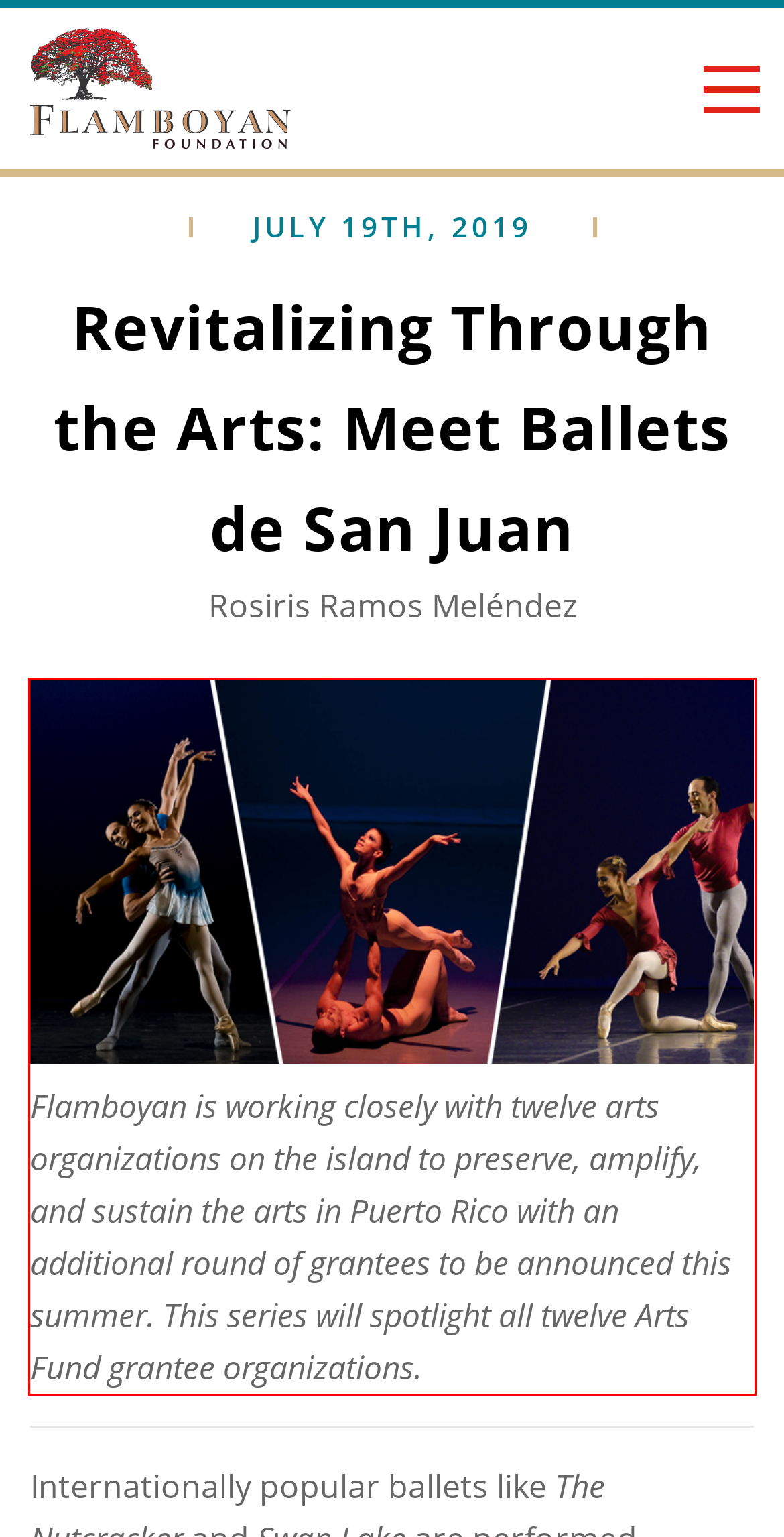You are given a webpage screenshot with a red bounding box around a UI element. Extract and generate the text inside this red bounding box.

Flamboyan is working closely with twelve arts organizations on the island to preserve, amplify, and sustain the arts in Puerto Rico with an additional round of grantees to be announced this summer. This series will spotlight all twelve Arts Fund grantee organizations.